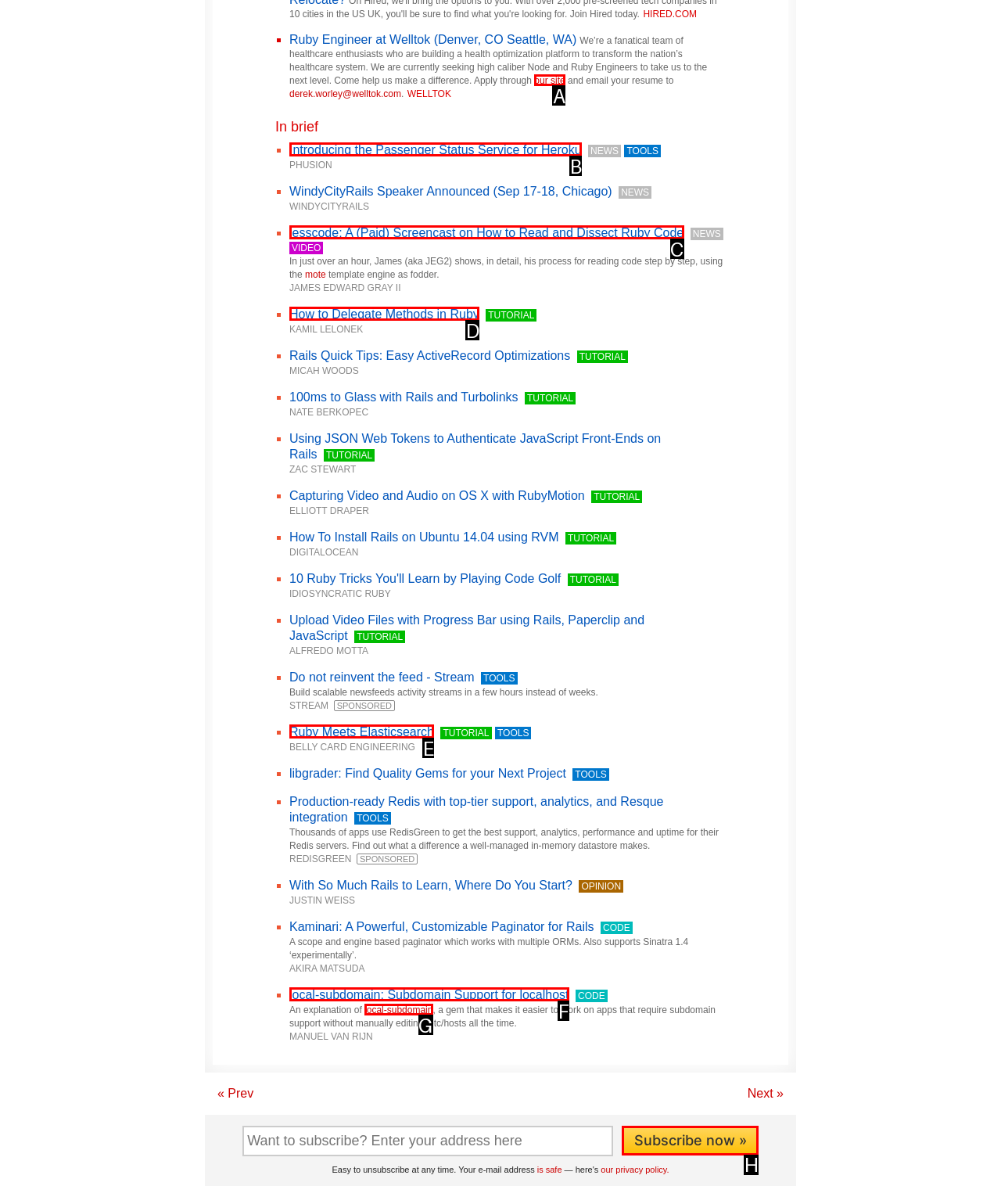Determine the HTML element that best matches this description: Ruby Meets Elasticsearch from the given choices. Respond with the corresponding letter.

E